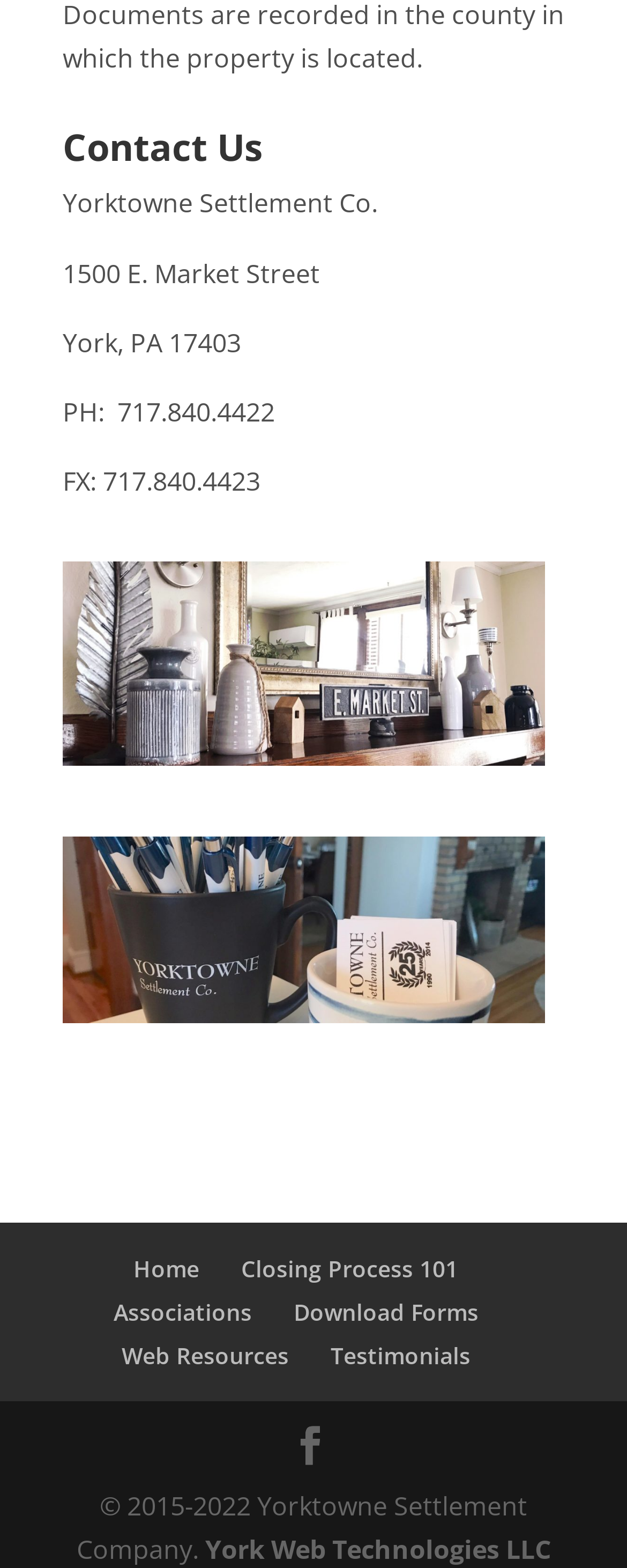Using the webpage screenshot and the element description Home, determine the bounding box coordinates. Specify the coordinates in the format (top-left x, top-left y, bottom-right x, bottom-right y) with values ranging from 0 to 1.

[0.213, 0.799, 0.318, 0.819]